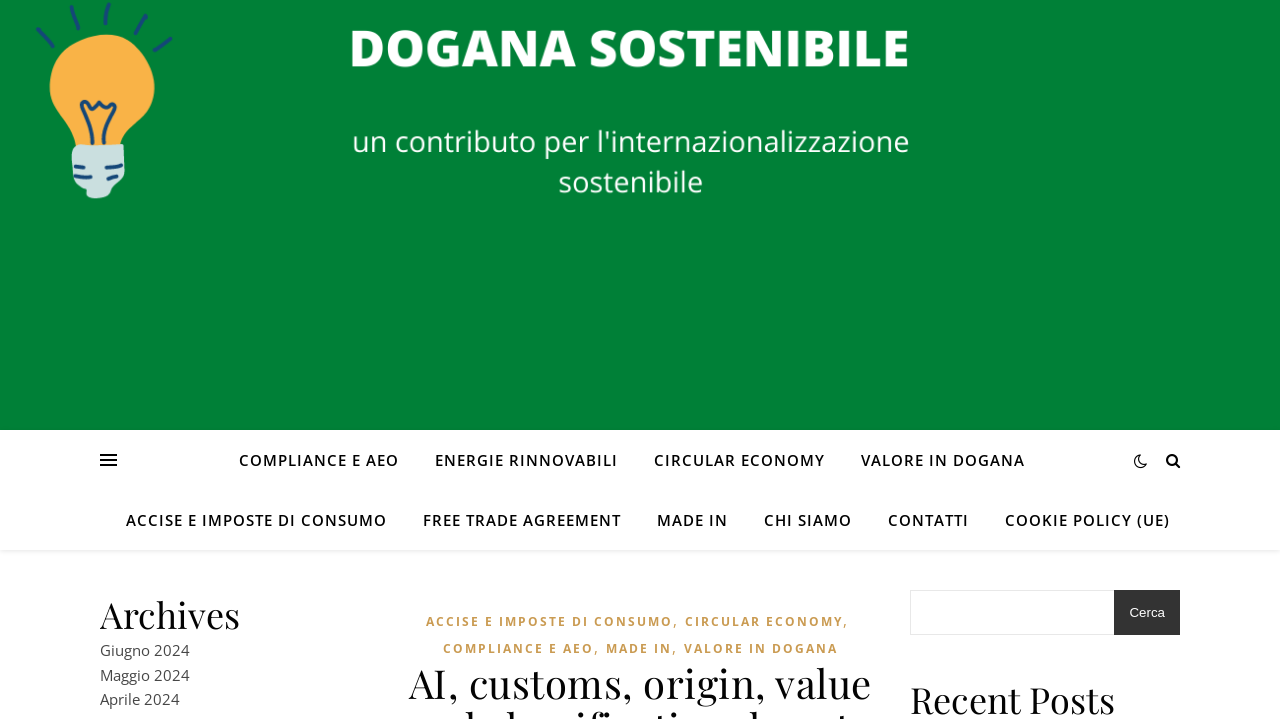Identify the bounding box coordinates of the clickable section necessary to follow the following instruction: "View 'Customer Service' options". The coordinates should be presented as four float numbers from 0 to 1, i.e., [left, top, right, bottom].

None